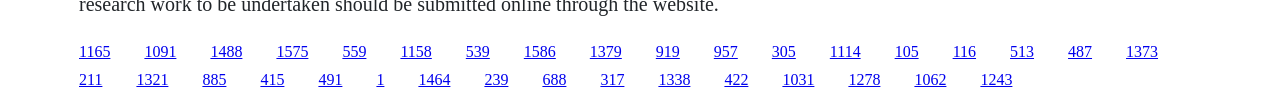Provide the bounding box coordinates of the area you need to click to execute the following instruction: "click the link in the middle".

[0.364, 0.414, 0.383, 0.579]